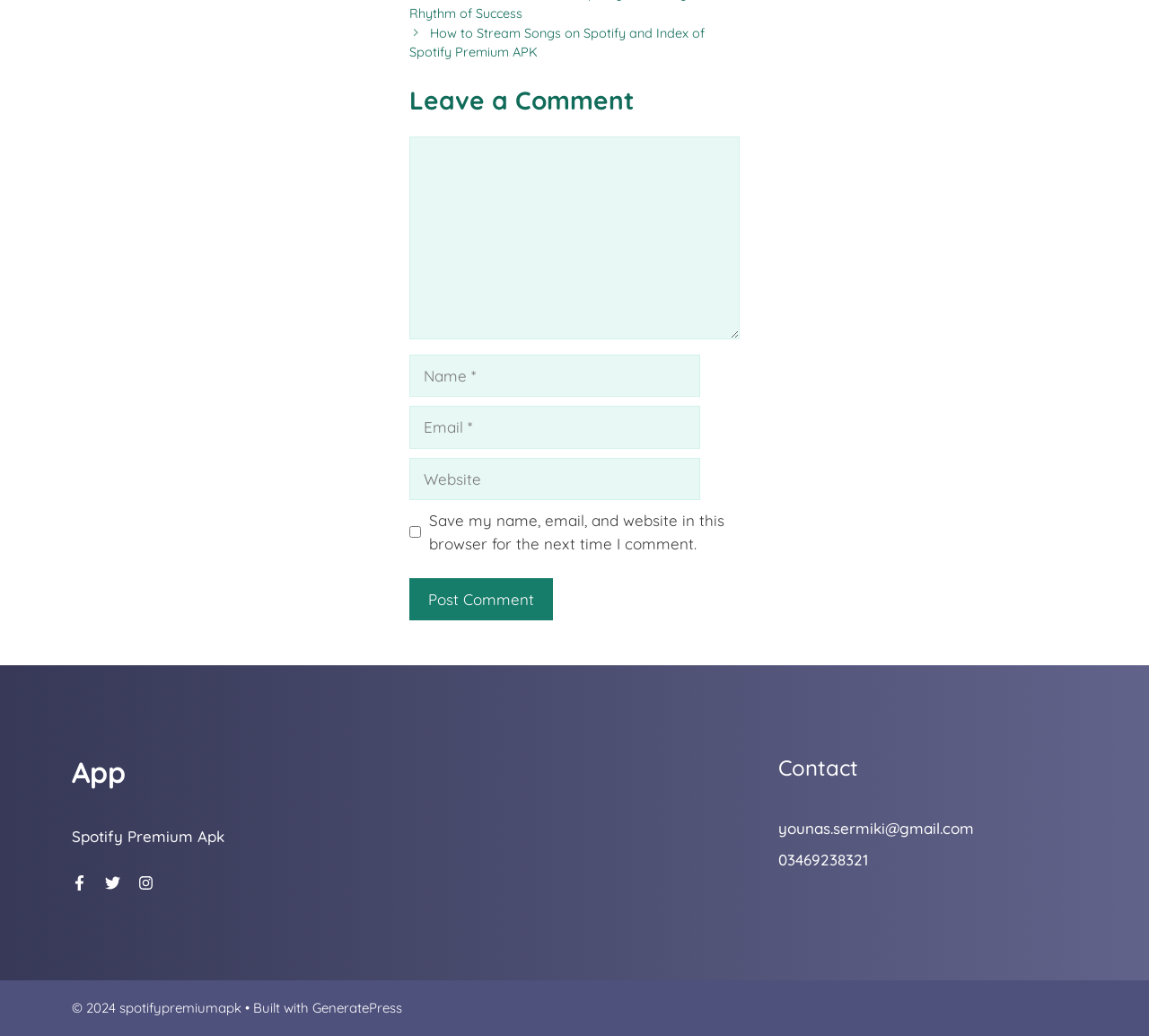Predict the bounding box coordinates of the UI element that matches this description: "parent_node: Comment name="comment"". The coordinates should be in the format [left, top, right, bottom] with each value between 0 and 1.

[0.356, 0.132, 0.644, 0.328]